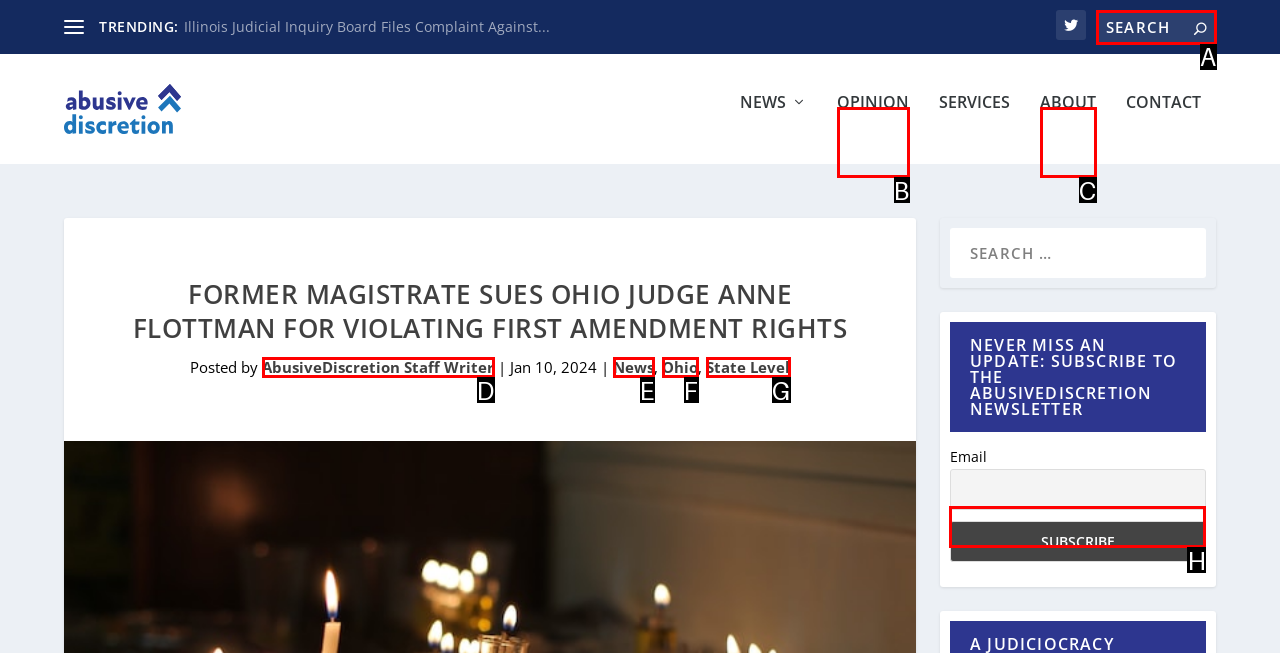Select the correct option from the given choices to perform this task: Subscribe to the newsletter. Provide the letter of that option.

H